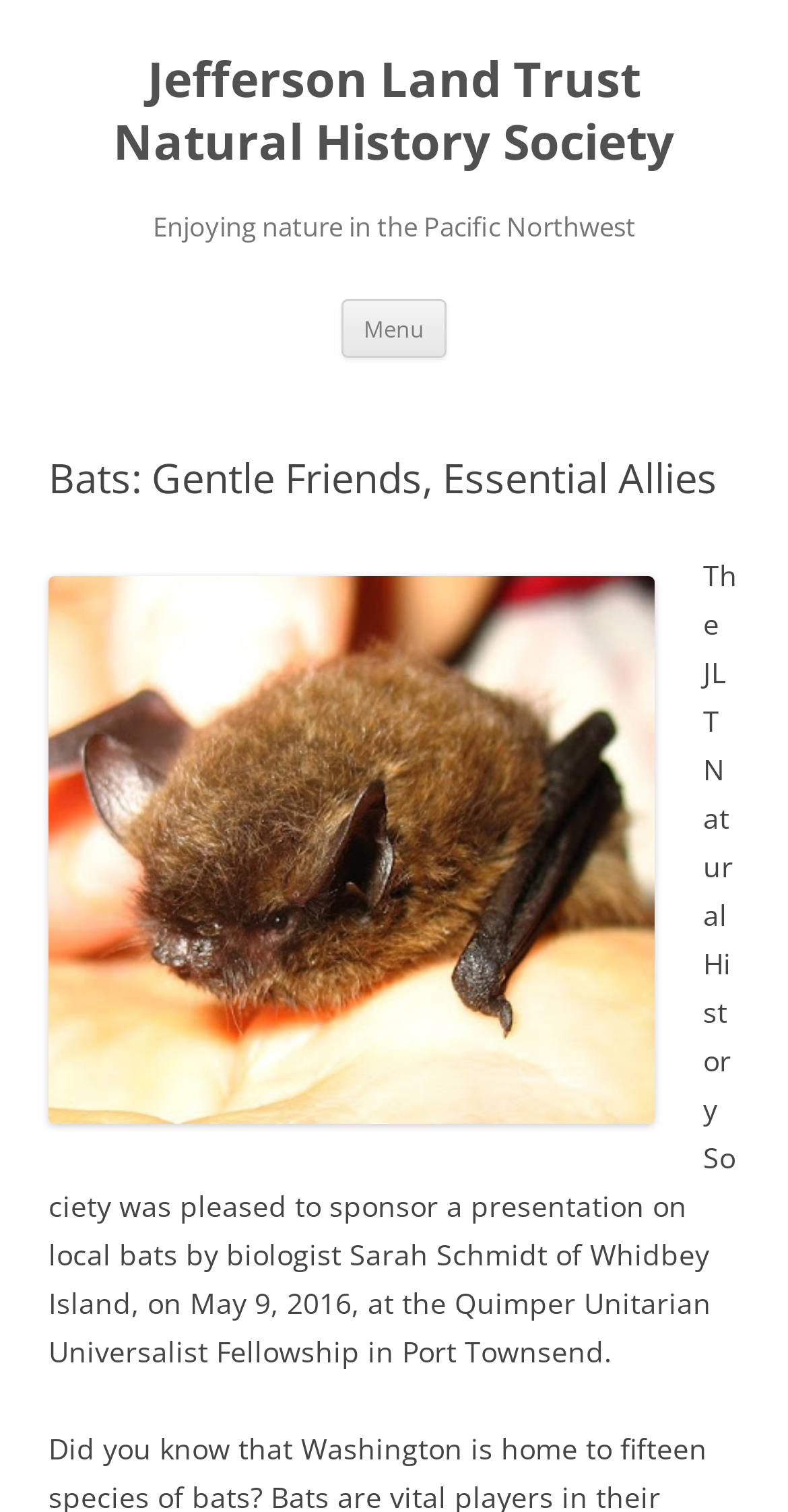Please examine the image and answer the question with a detailed explanation:
What is the name of the organization?

I found the answer by looking at the heading element with the text 'Jefferson Land Trust Natural History Society' which is located at the top of the webpage.